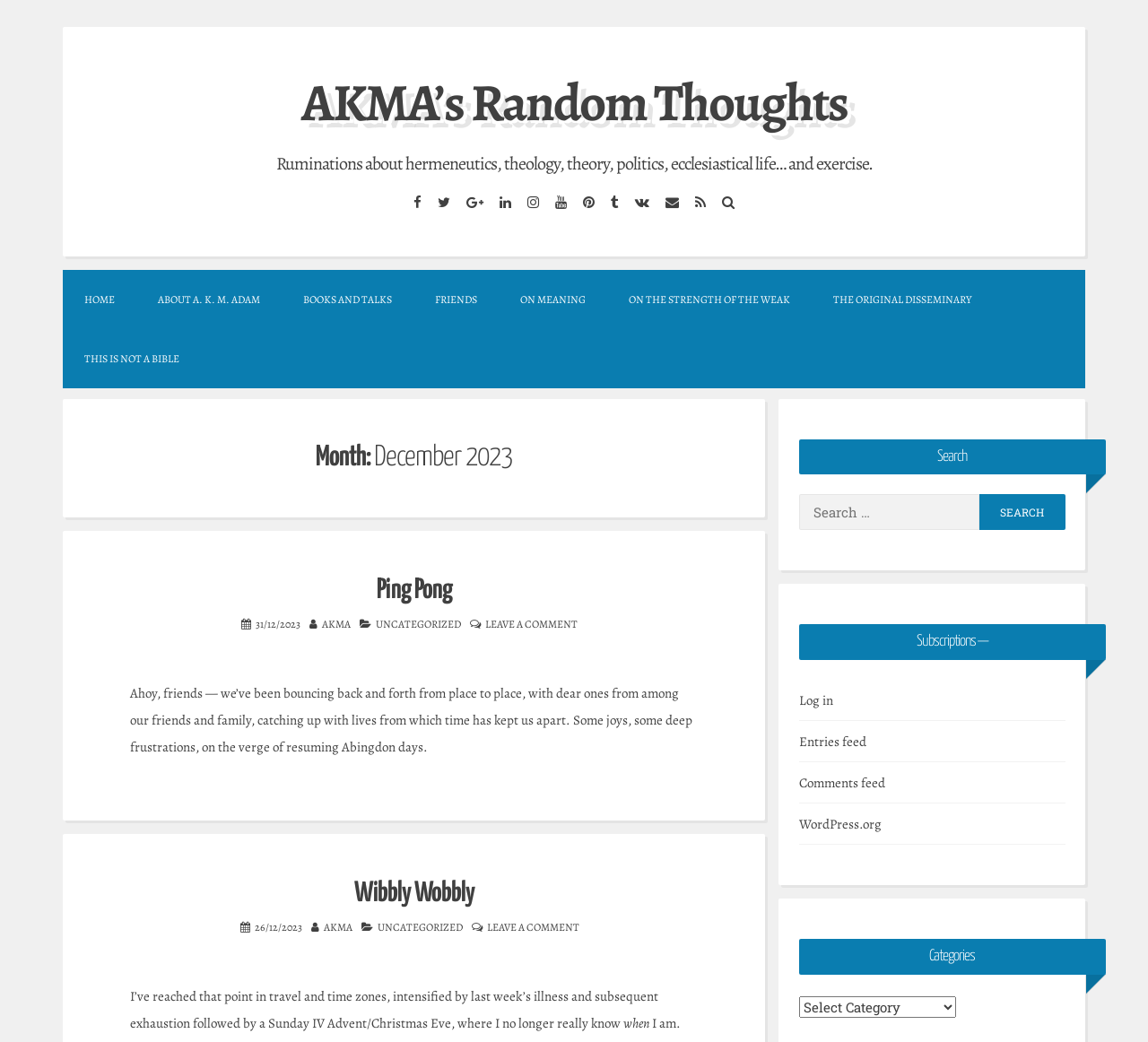What is the category of the first blog post?
Your answer should be a single word or phrase derived from the screenshot.

UNCATEGORIZED